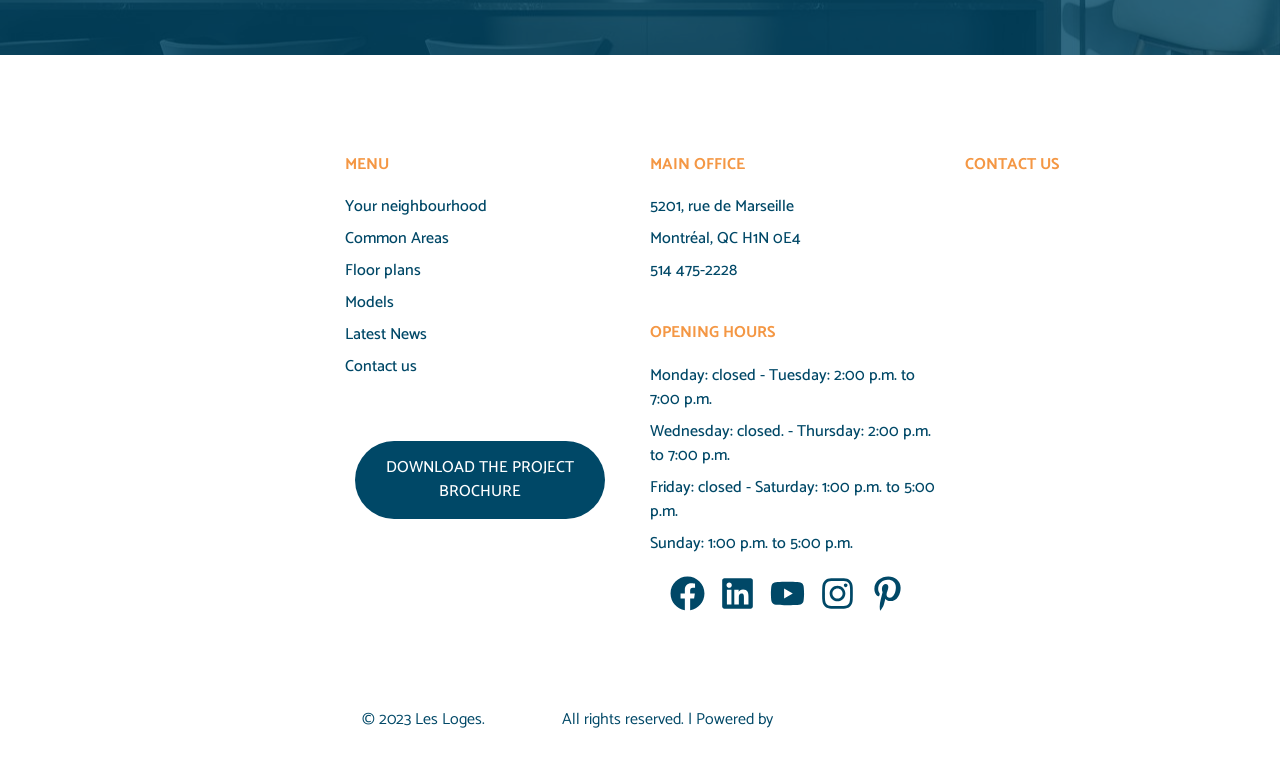Identify the bounding box coordinates of the region that needs to be clicked to carry out this instruction: "Contact us through the form". Provide these coordinates as four float numbers ranging from 0 to 1, i.e., [left, top, right, bottom].

[0.746, 0.231, 0.969, 0.438]